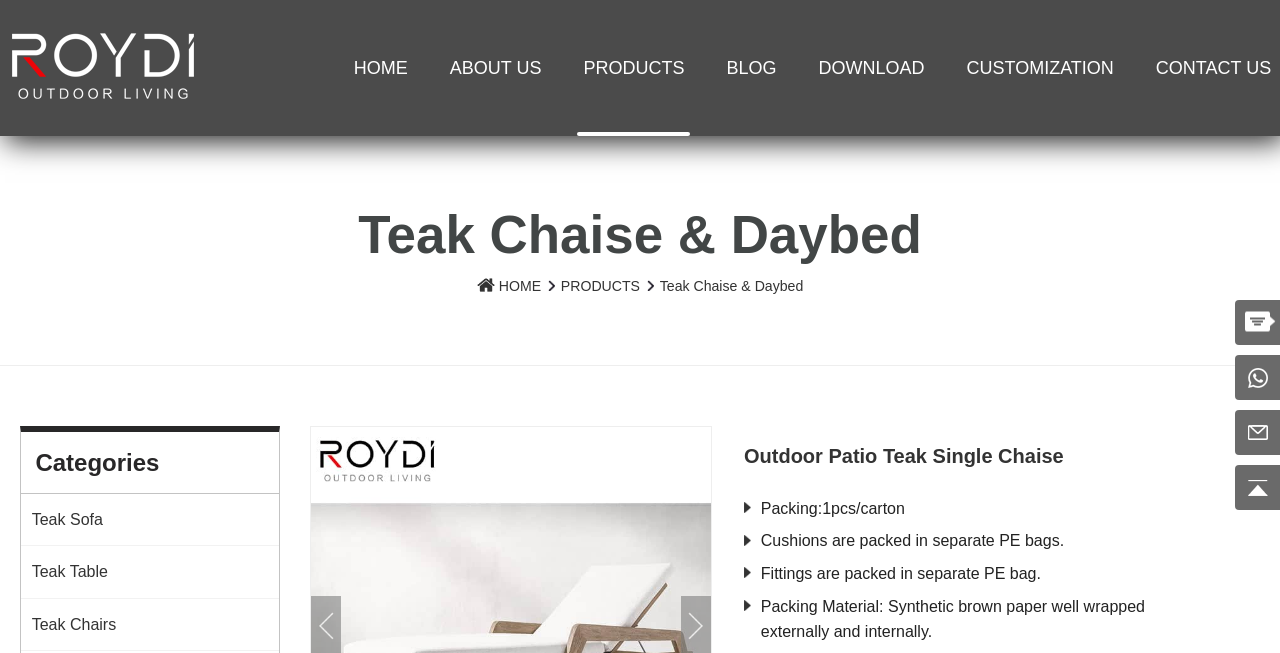Locate the bounding box coordinates of the region to be clicked to comply with the following instruction: "read about teak chaise and daybed". The coordinates must be four float numbers between 0 and 1, in the form [left, top, right, bottom].

[0.515, 0.419, 0.628, 0.456]